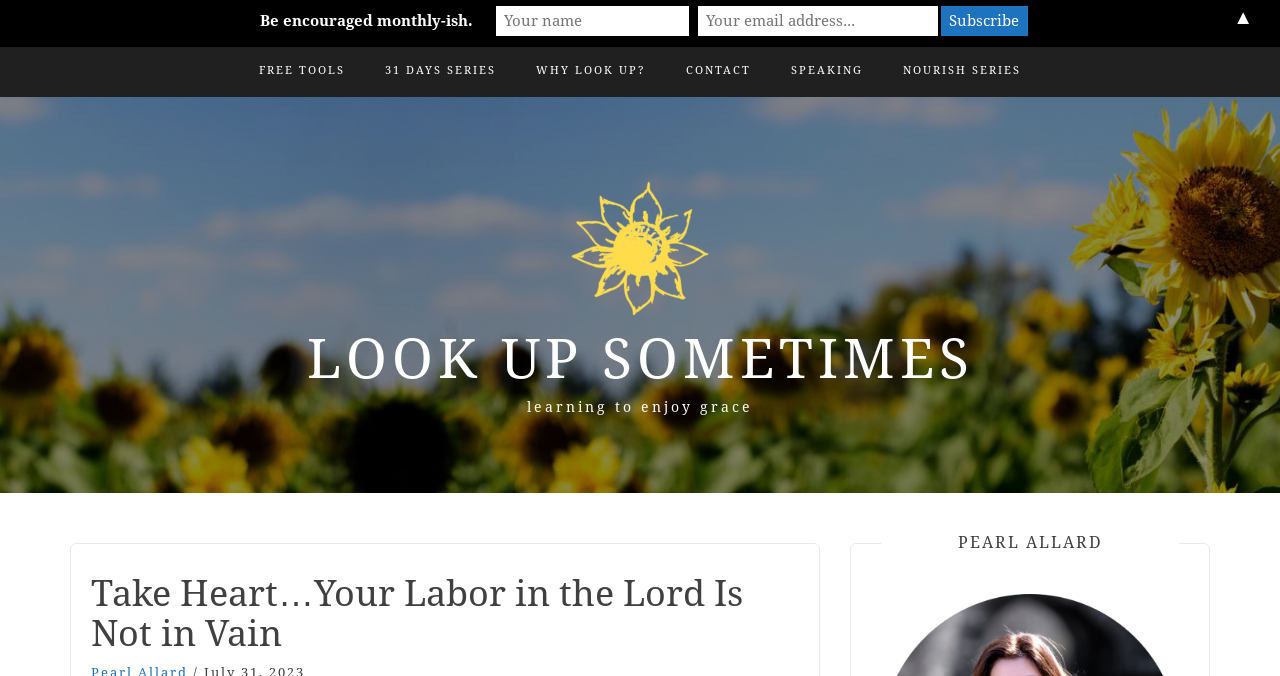Respond to the question below with a single word or phrase:
What is the theme of the website?

Inspiration